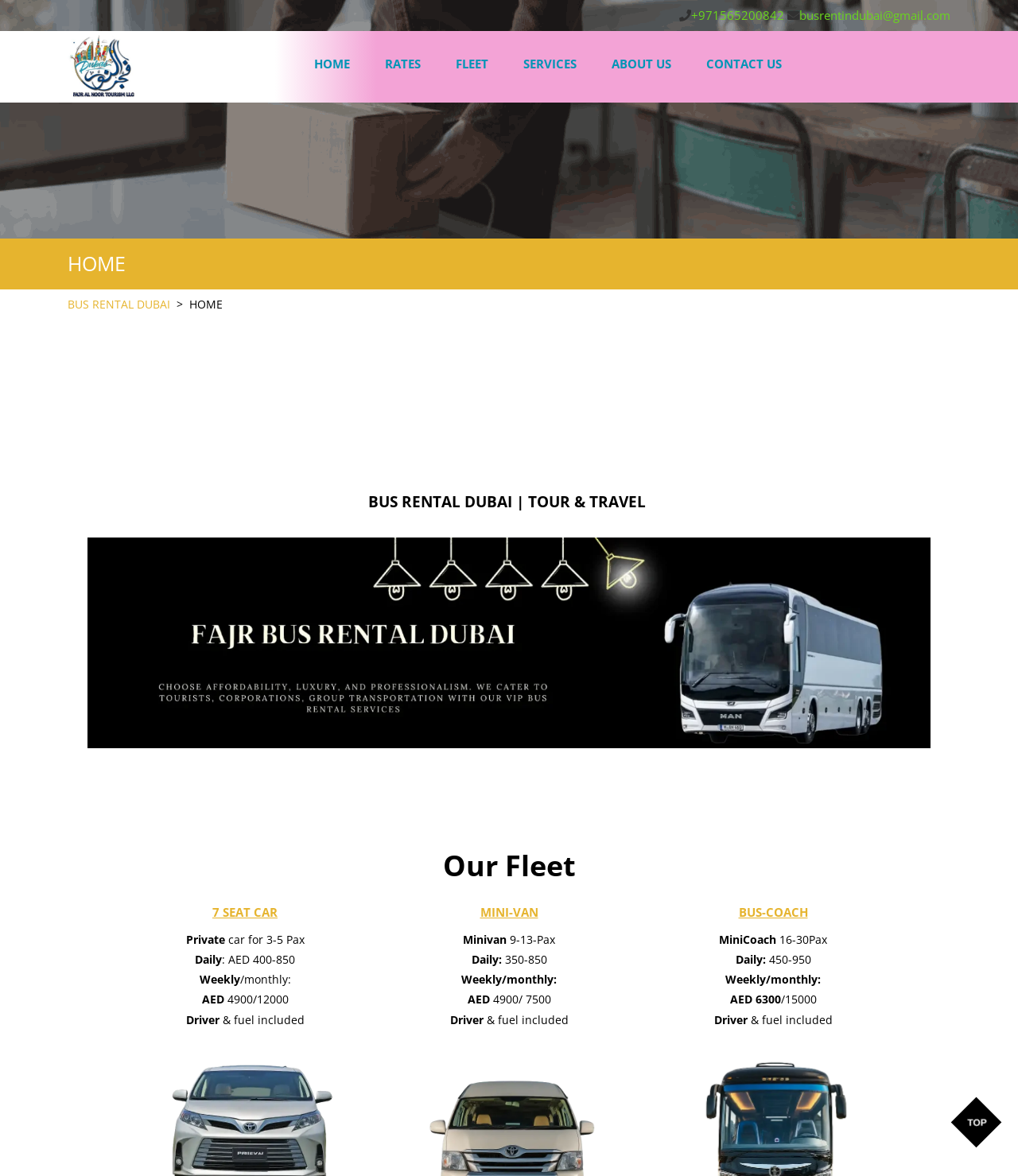Find and provide the bounding box coordinates for the UI element described with: "7 SEAT CAR".

[0.209, 0.769, 0.273, 0.783]